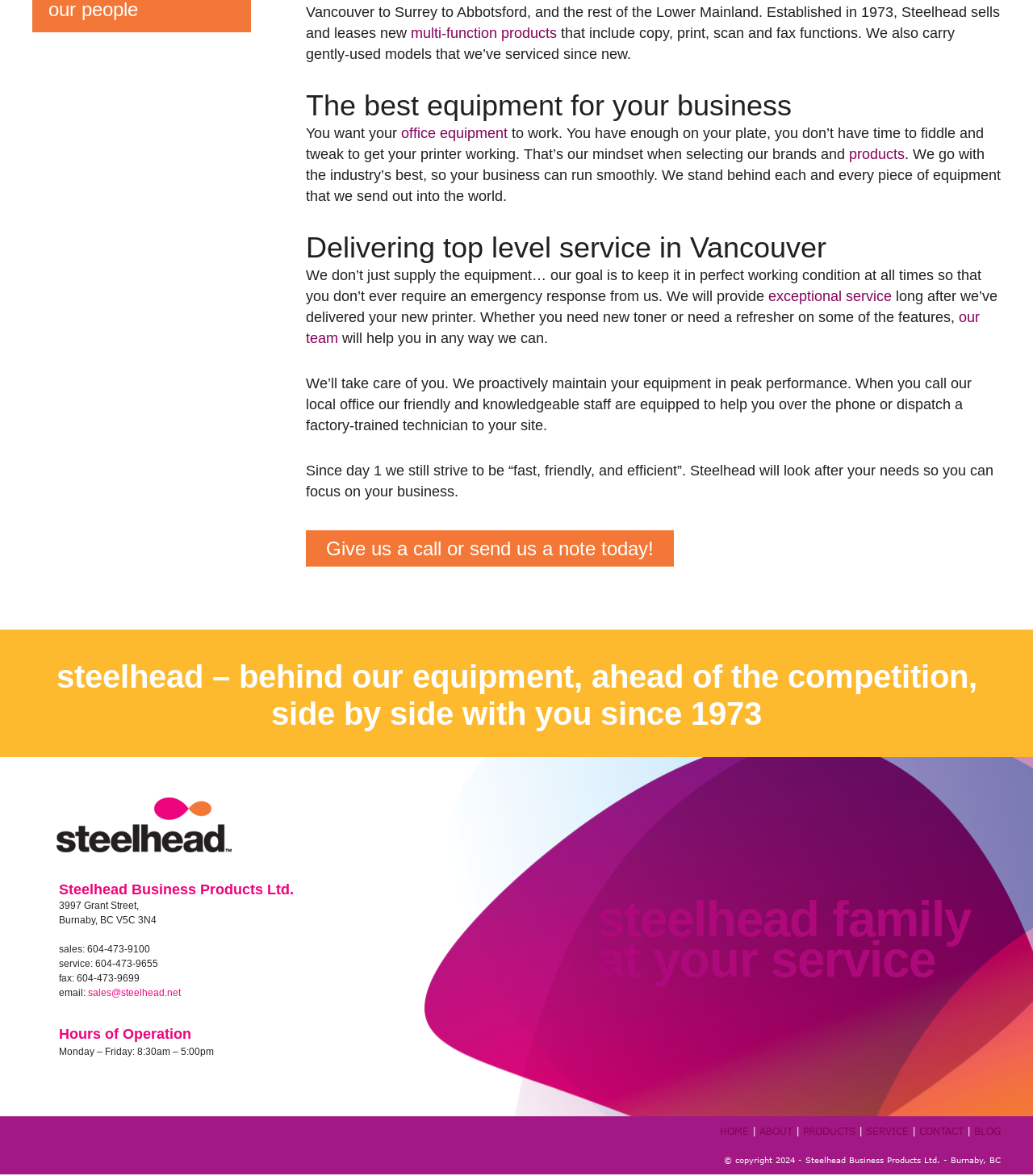Please provide the bounding box coordinate of the region that matches the element description: office equipment. Coordinates should be in the format (top-left x, top-left y, bottom-right x, bottom-right y) and all values should be between 0 and 1.

[0.388, 0.106, 0.491, 0.12]